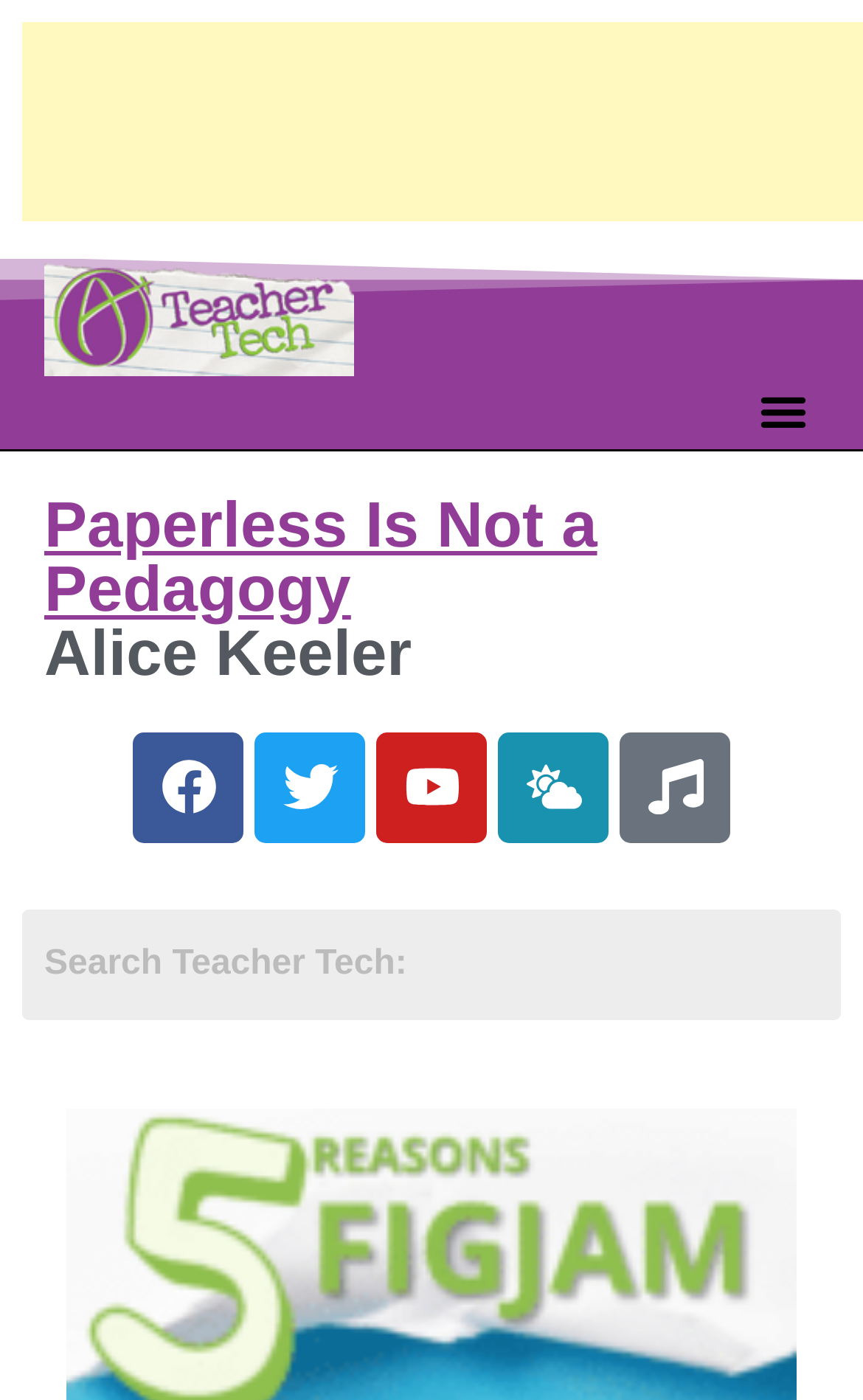Please respond in a single word or phrase: 
What is the orientation of the tablist?

horizontal